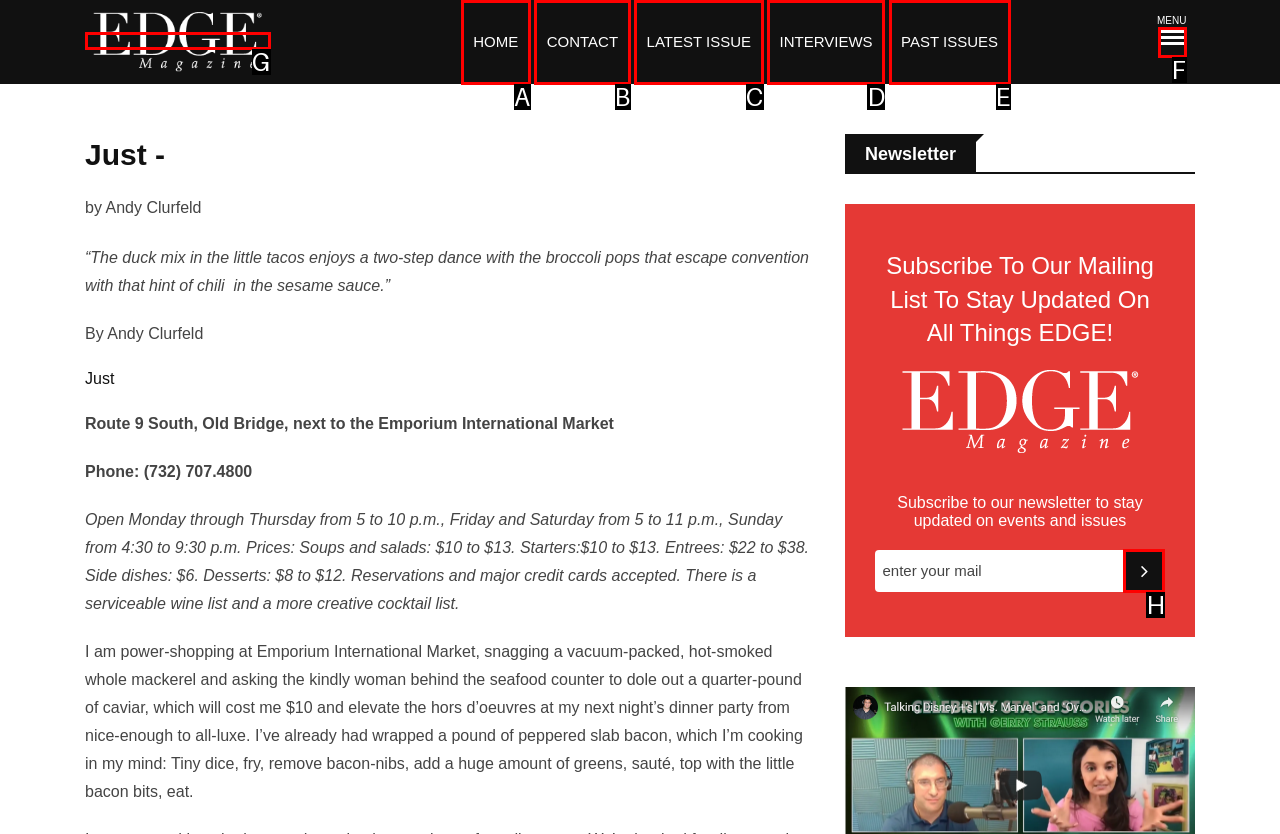For the task: Click the Subscribe button, specify the letter of the option that should be clicked. Answer with the letter only.

H